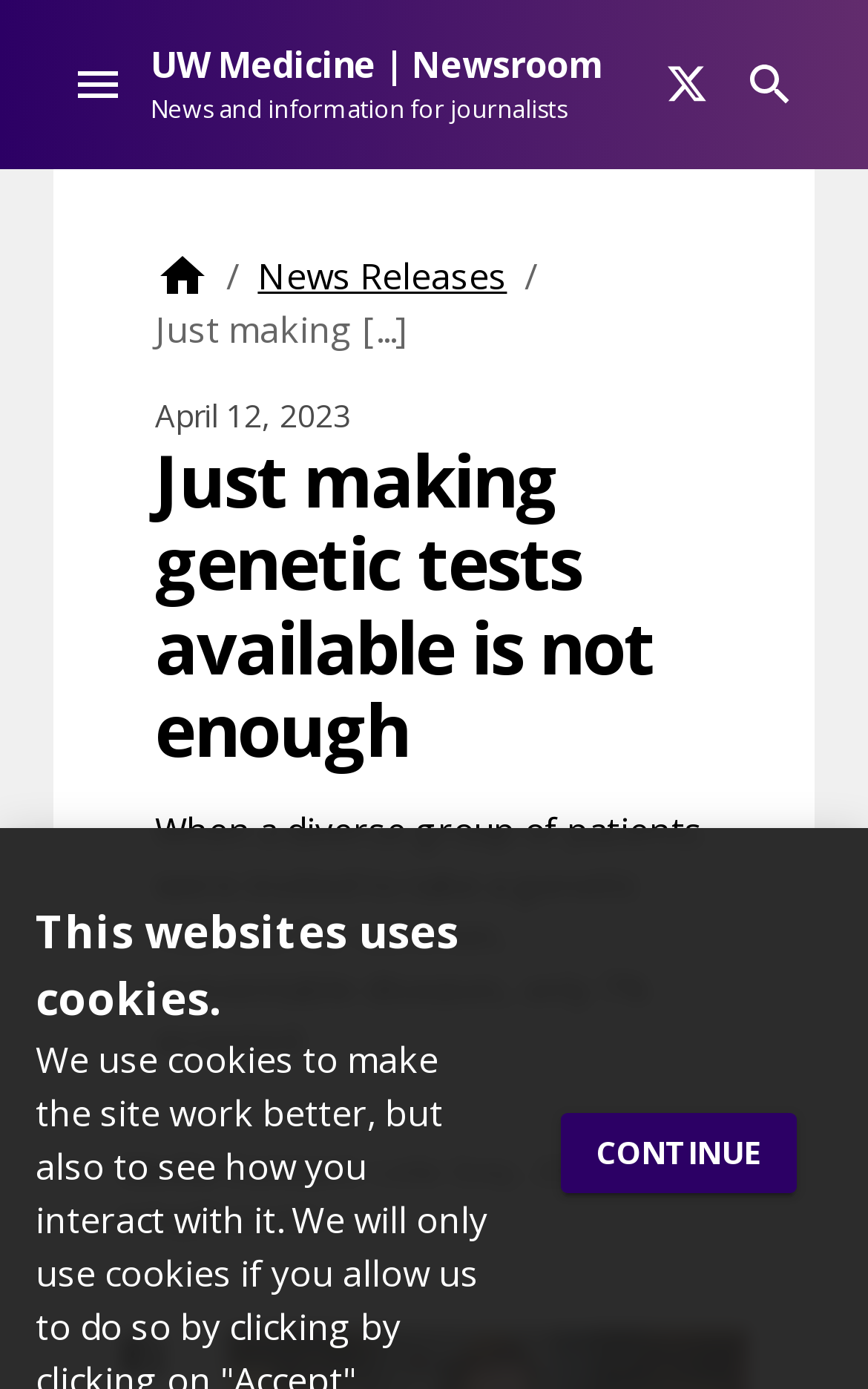What is the text on the top-left button?
Using the image, respond with a single word or phrase.

account of current user